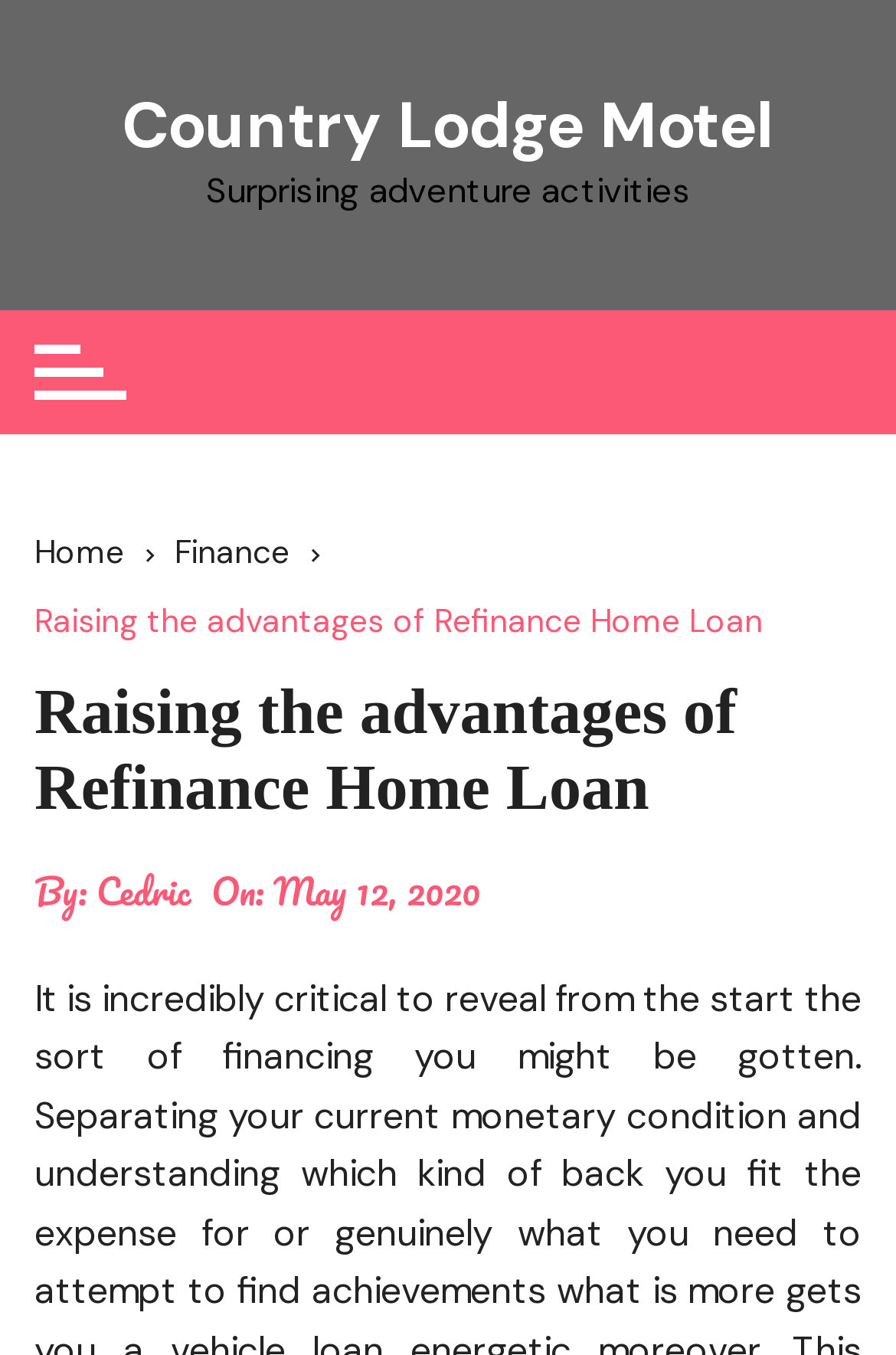When was the article published?
Using the visual information, respond with a single word or phrase.

May 12, 2020